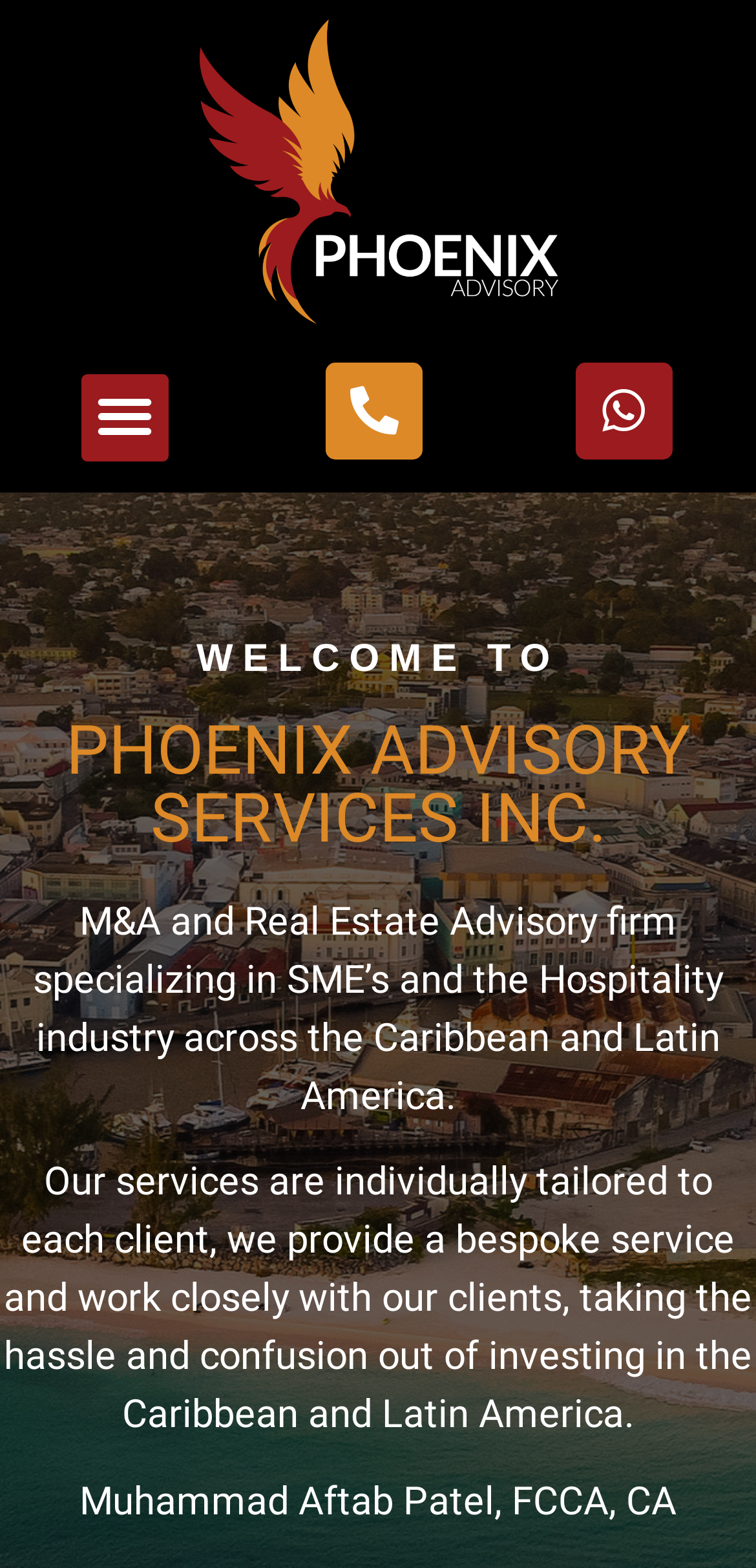Calculate the bounding box coordinates for the UI element based on the following description: "Menu". Ensure the coordinates are four float numbers between 0 and 1, i.e., [left, top, right, bottom].

[0.107, 0.238, 0.223, 0.294]